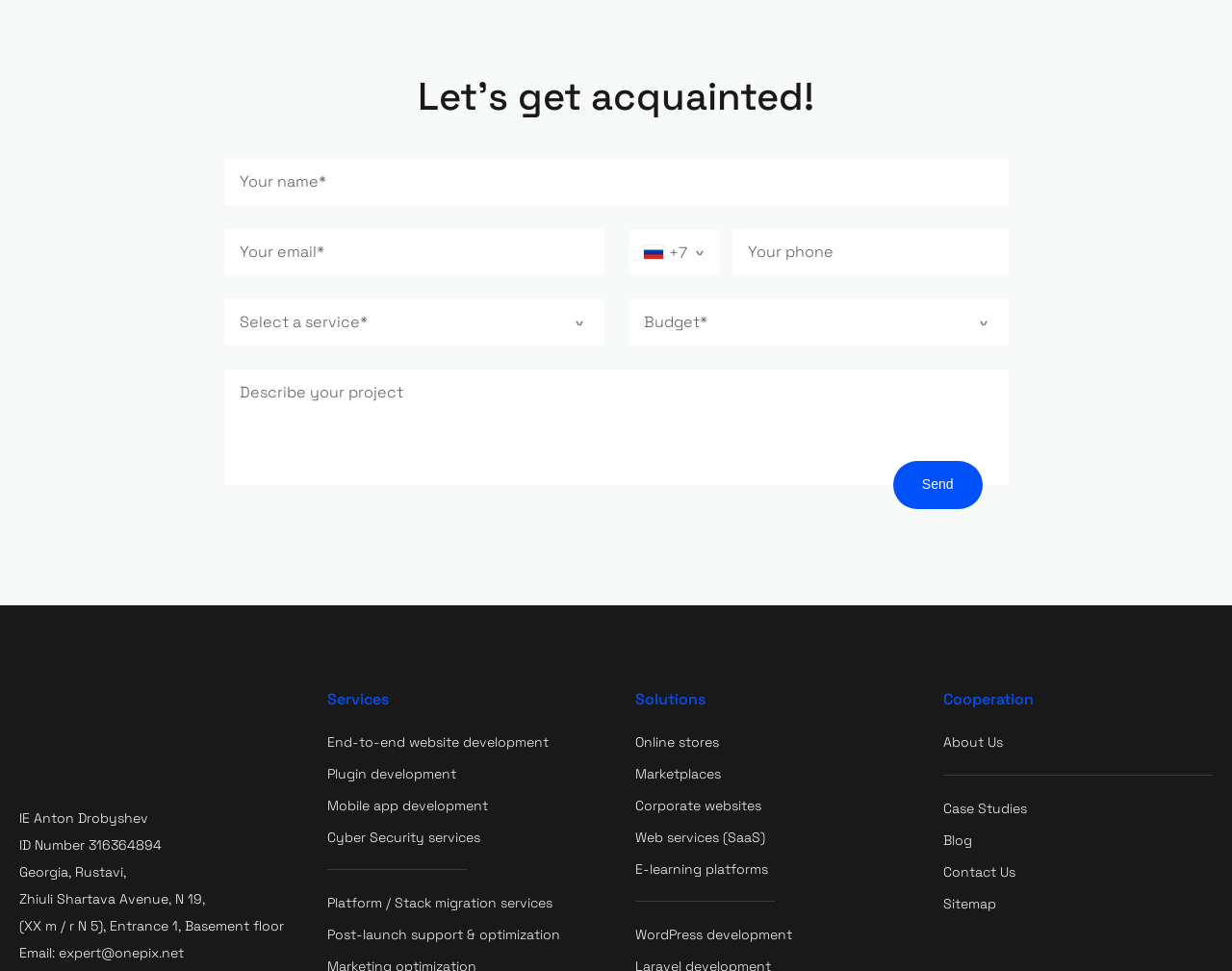Please determine the bounding box coordinates for the element with the description: "E-learning platforms".

[0.516, 0.881, 0.623, 0.909]